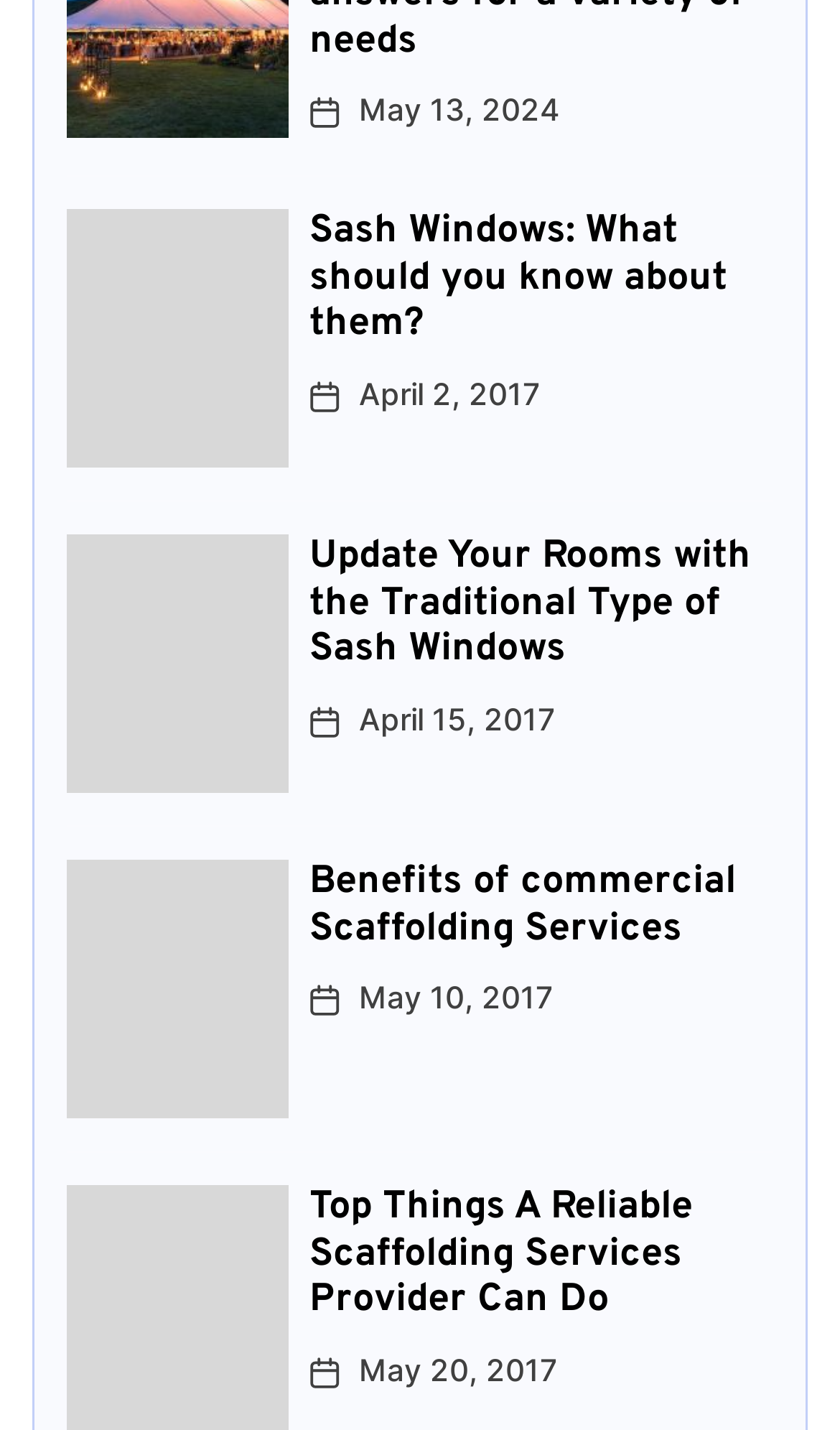What is the date of the article 'Update Your Rooms with the Traditional Type of Sash Windows'?
Give a one-word or short-phrase answer derived from the screenshot.

April 15, 2017